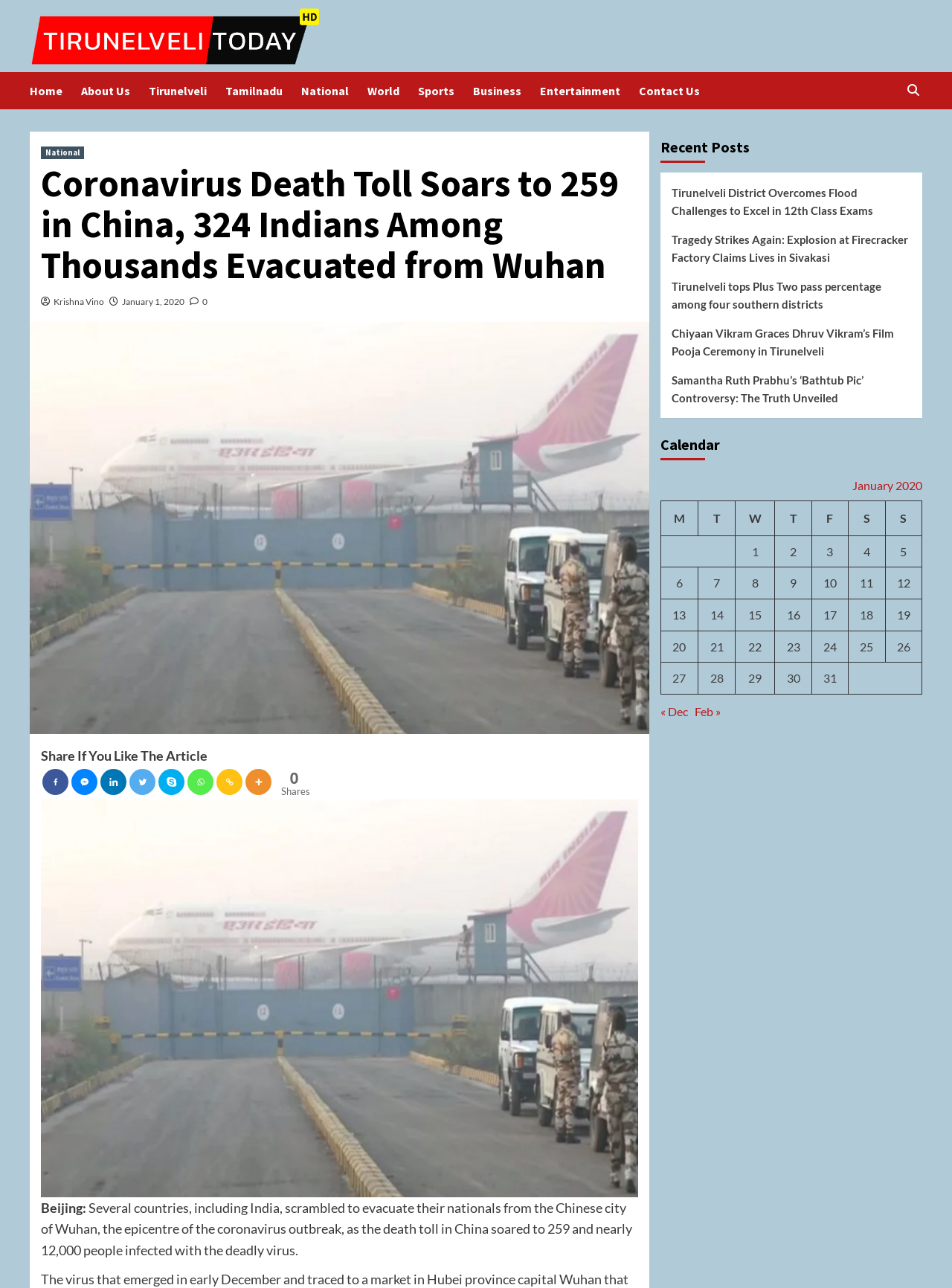How many days are listed in the calendar?
Answer the question with detailed information derived from the image.

I counted the number of days listed in the calendar table, which includes days from 1 to 19.